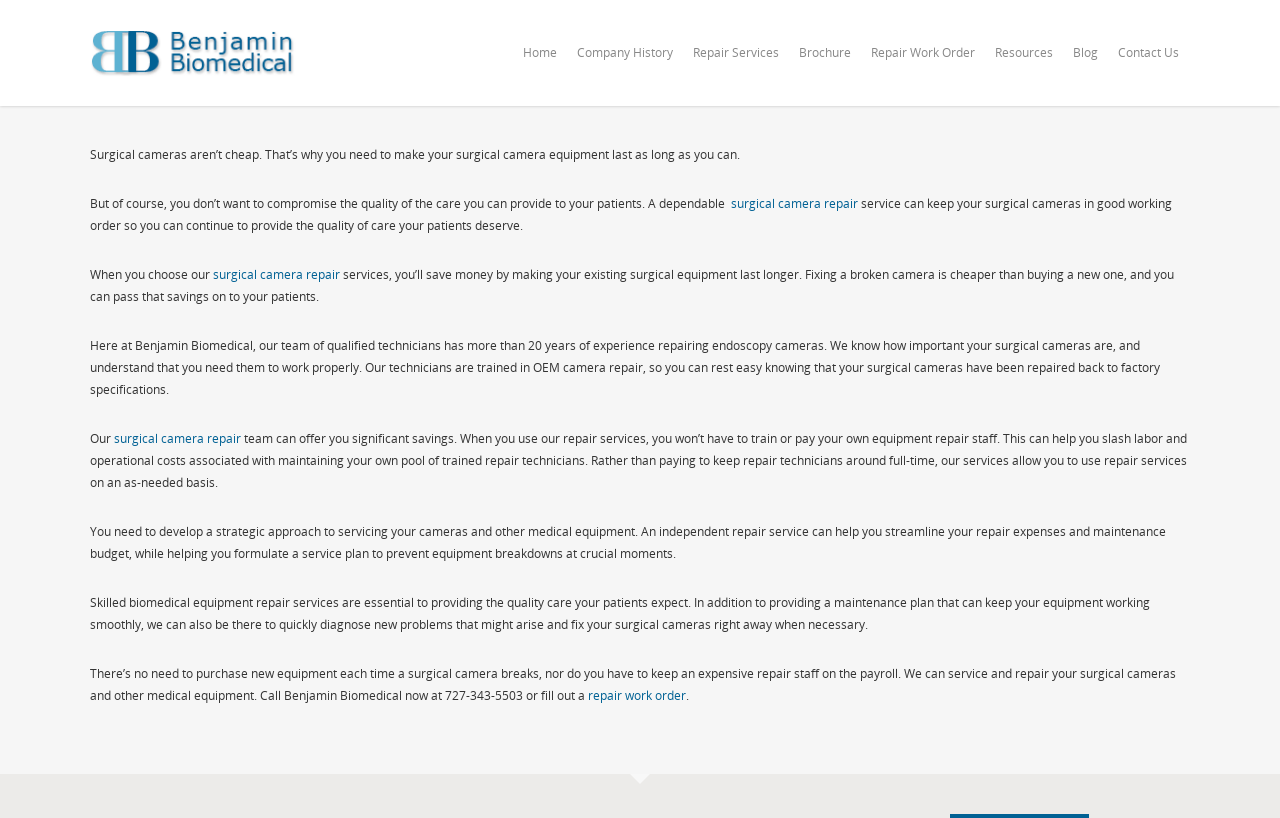Please identify the coordinates of the bounding box that should be clicked to fulfill this instruction: "Learn about Blast Solutions".

None